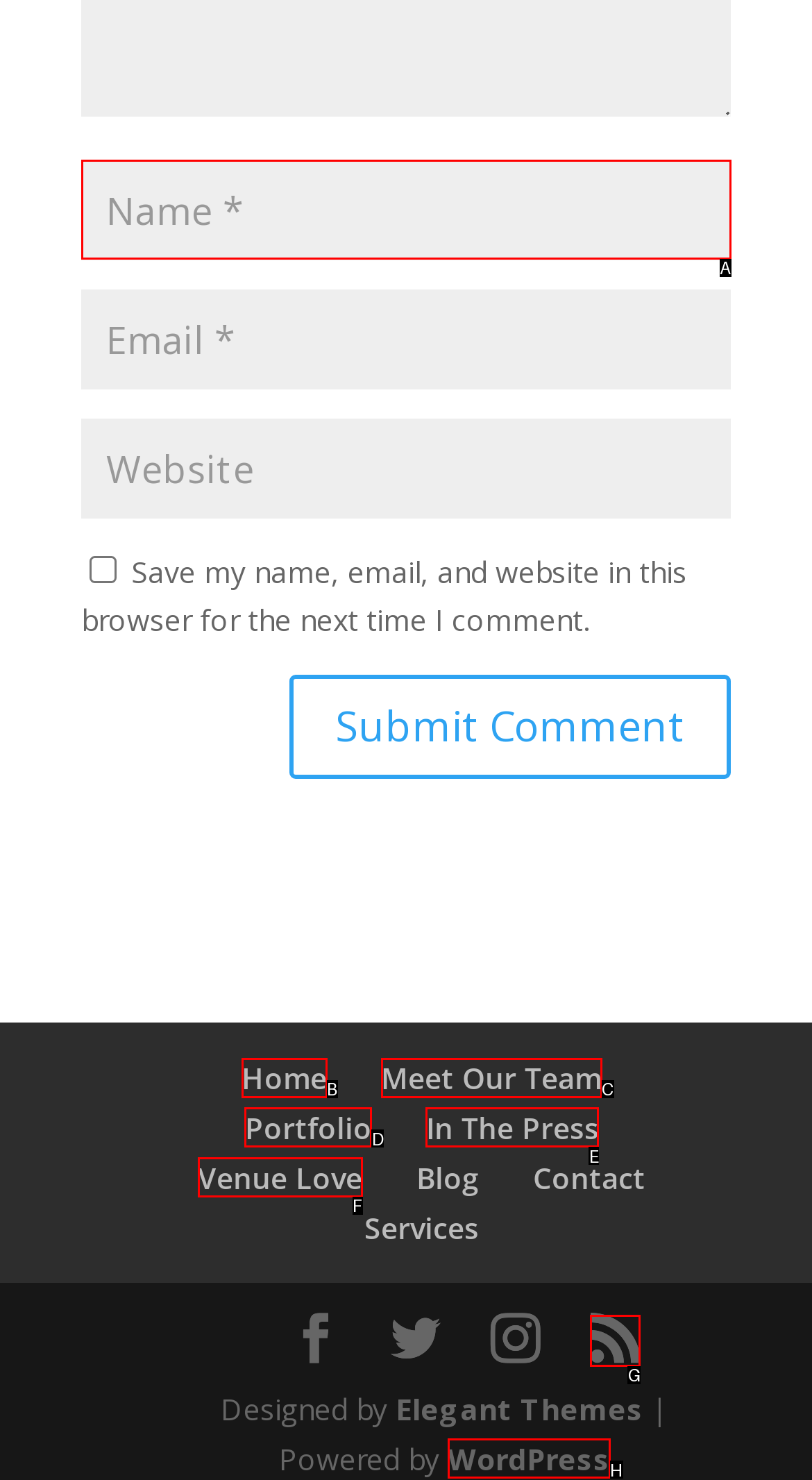Identify the letter of the option that should be selected to accomplish the following task: Enter your name. Provide the letter directly.

A